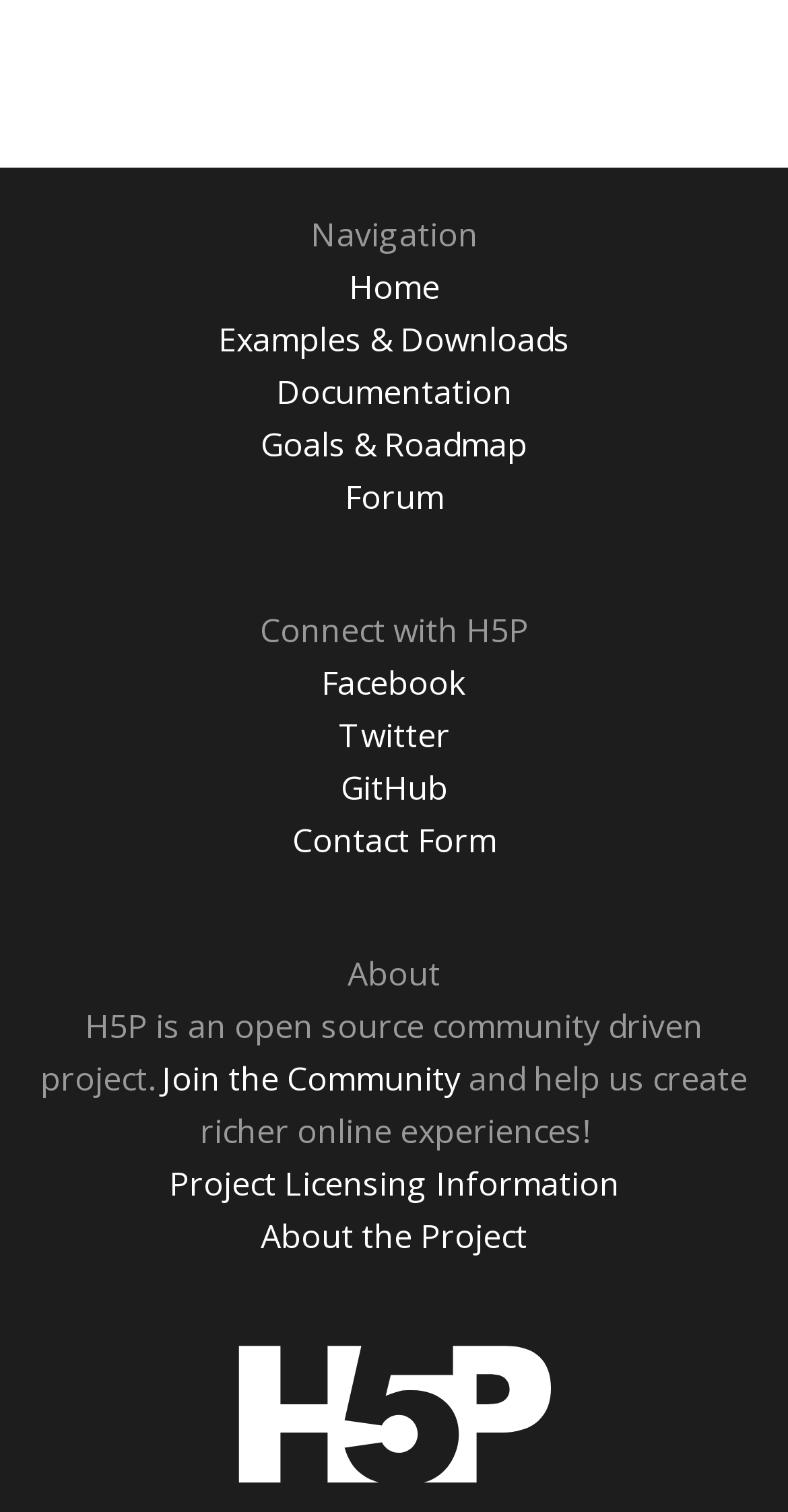Specify the bounding box coordinates of the region I need to click to perform the following instruction: "contact us". The coordinates must be four float numbers in the range of 0 to 1, i.e., [left, top, right, bottom].

[0.371, 0.541, 0.629, 0.57]